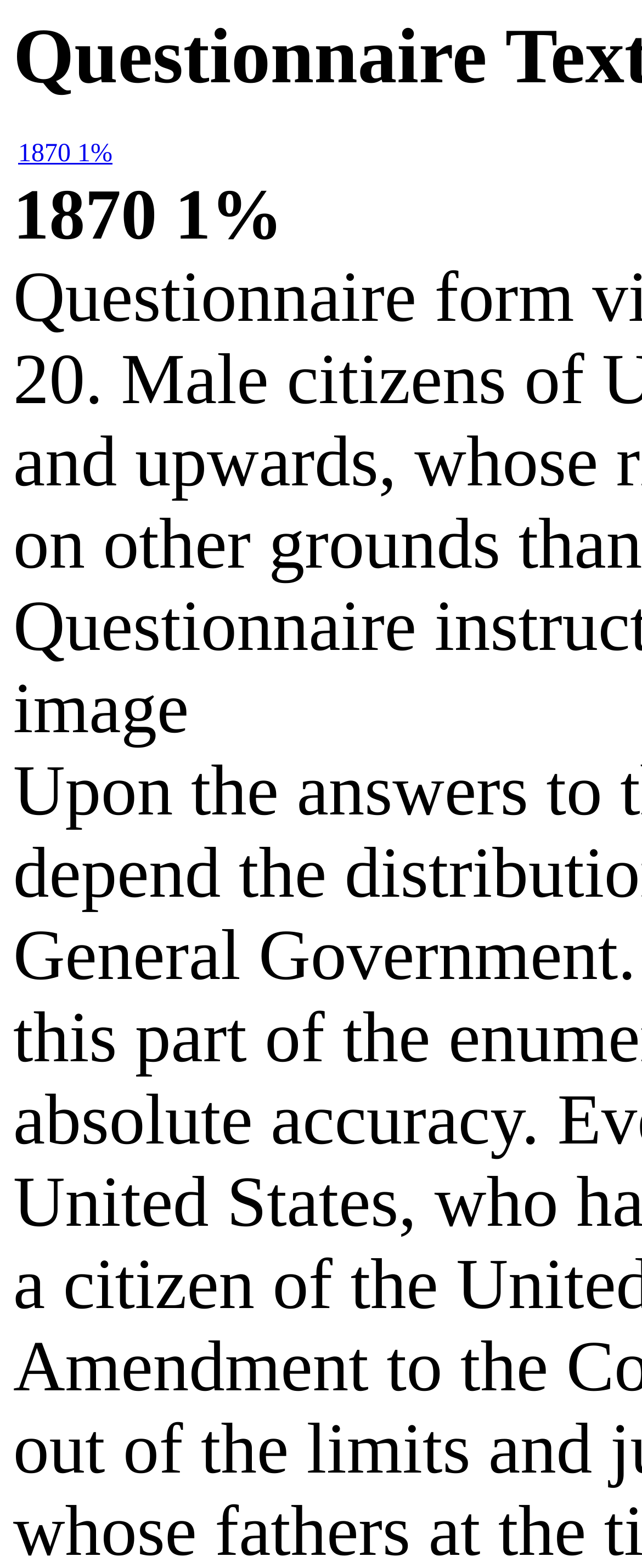Using the description: "1870 1%", determine the UI element's bounding box coordinates. Ensure the coordinates are in the format of four float numbers between 0 and 1, i.e., [left, top, right, bottom].

[0.028, 0.089, 0.175, 0.107]